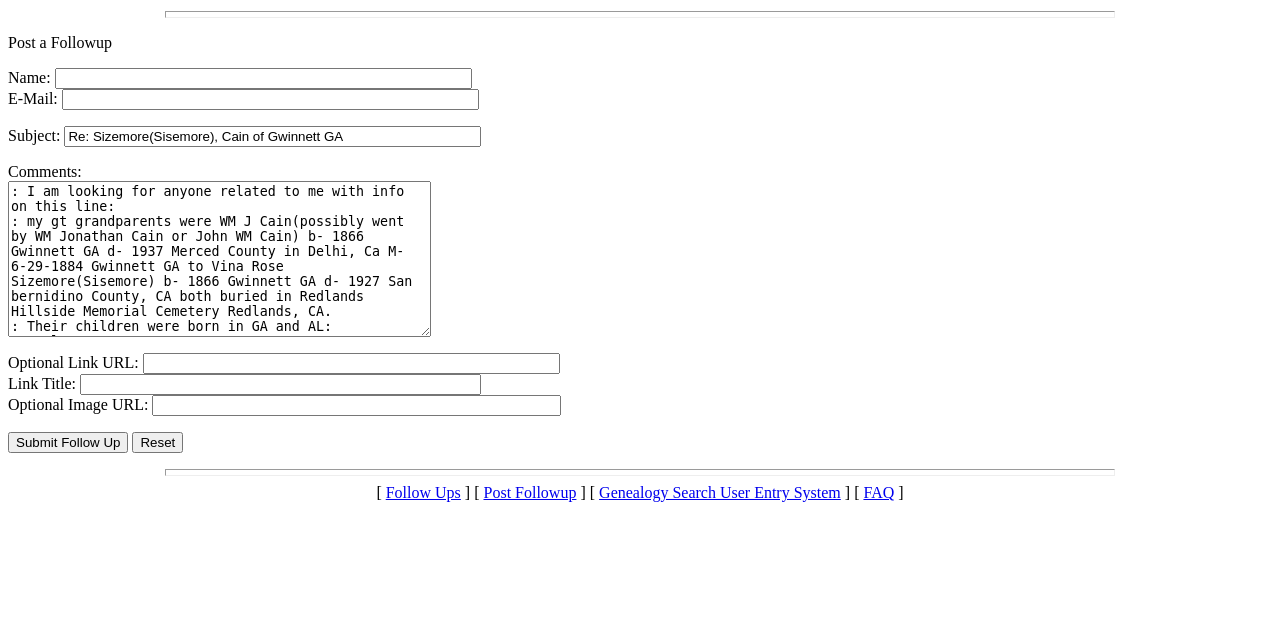Based on the element description, predict the bounding box coordinates (top-left x, top-left y, bottom-right x, bottom-right y) for the UI element in the screenshot: Post Followup

[0.378, 0.756, 0.45, 0.783]